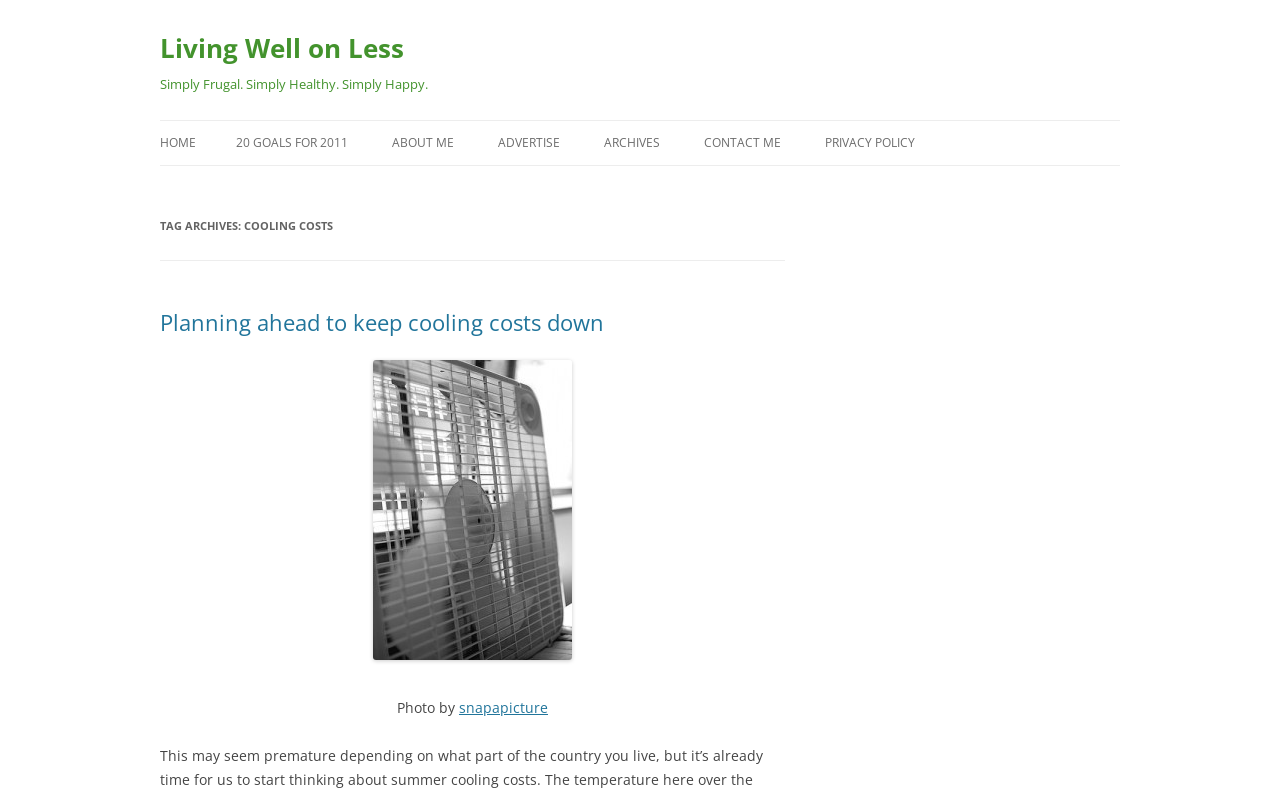Please provide a detailed answer to the question below based on the screenshot: 
What is the topic of the current article?

The topic of the current article can be determined by looking at the heading element with the text 'TAG ARCHIVES: COOLING COSTS' which is located in the middle of the webpage.